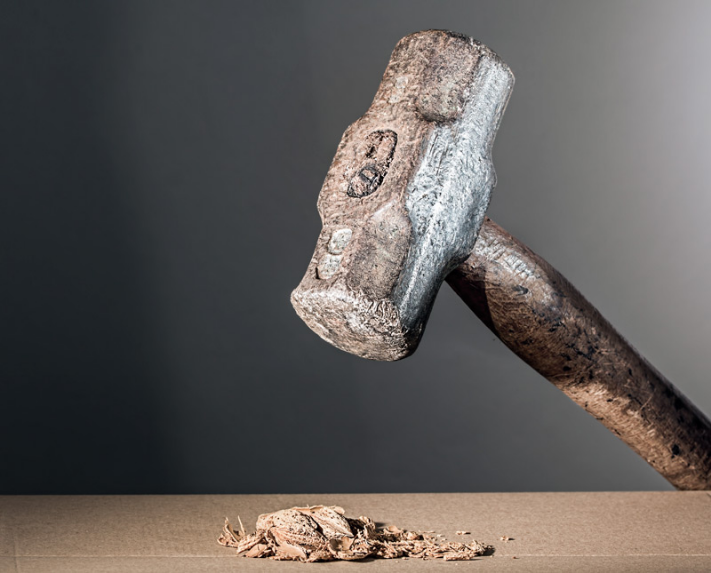Outline with detail what the image portrays.

This striking image features a heavy hammer poised to strike a pile of fragmented material on a simple, flat surface. The hammer, with its rugged texture and metallic head, reflects the light, emphasizing its weight and solidity. The handle, made of a dark, worn wood, adds a sense of rustic authenticity. The background transitions to a gradient, enhancing the focus on the hammer and the debris below, which appears rough and shorn, suggesting a recent impact. This visual representation embodies the theme of proactivity and initiative, aligning with core values centered around action and constructive engagement.